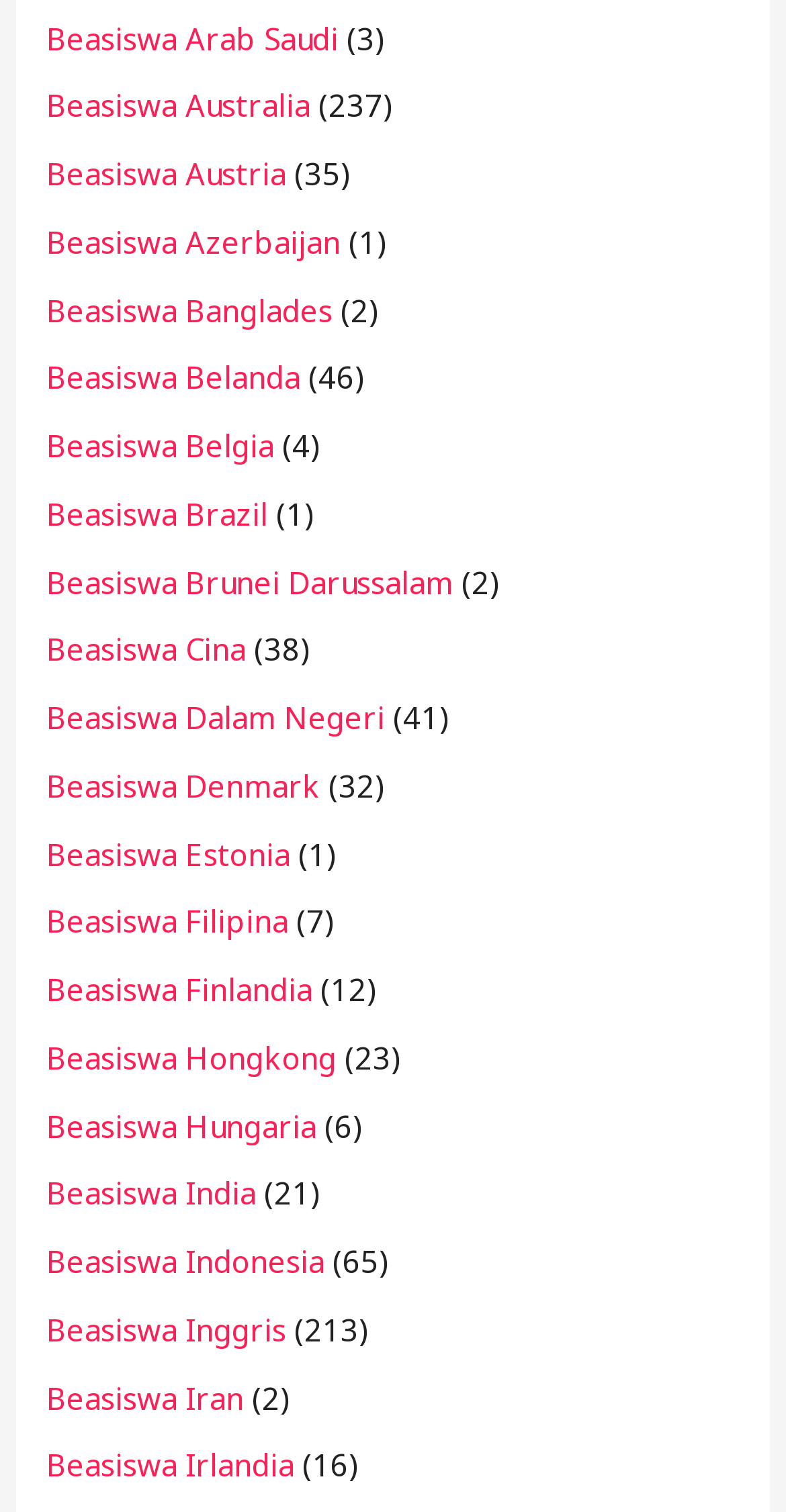Please identify the bounding box coordinates of the element I should click to complete this instruction: 'Click Beasiswa Australia'. The coordinates should be given as four float numbers between 0 and 1, like this: [left, top, right, bottom].

[0.059, 0.056, 0.395, 0.083]